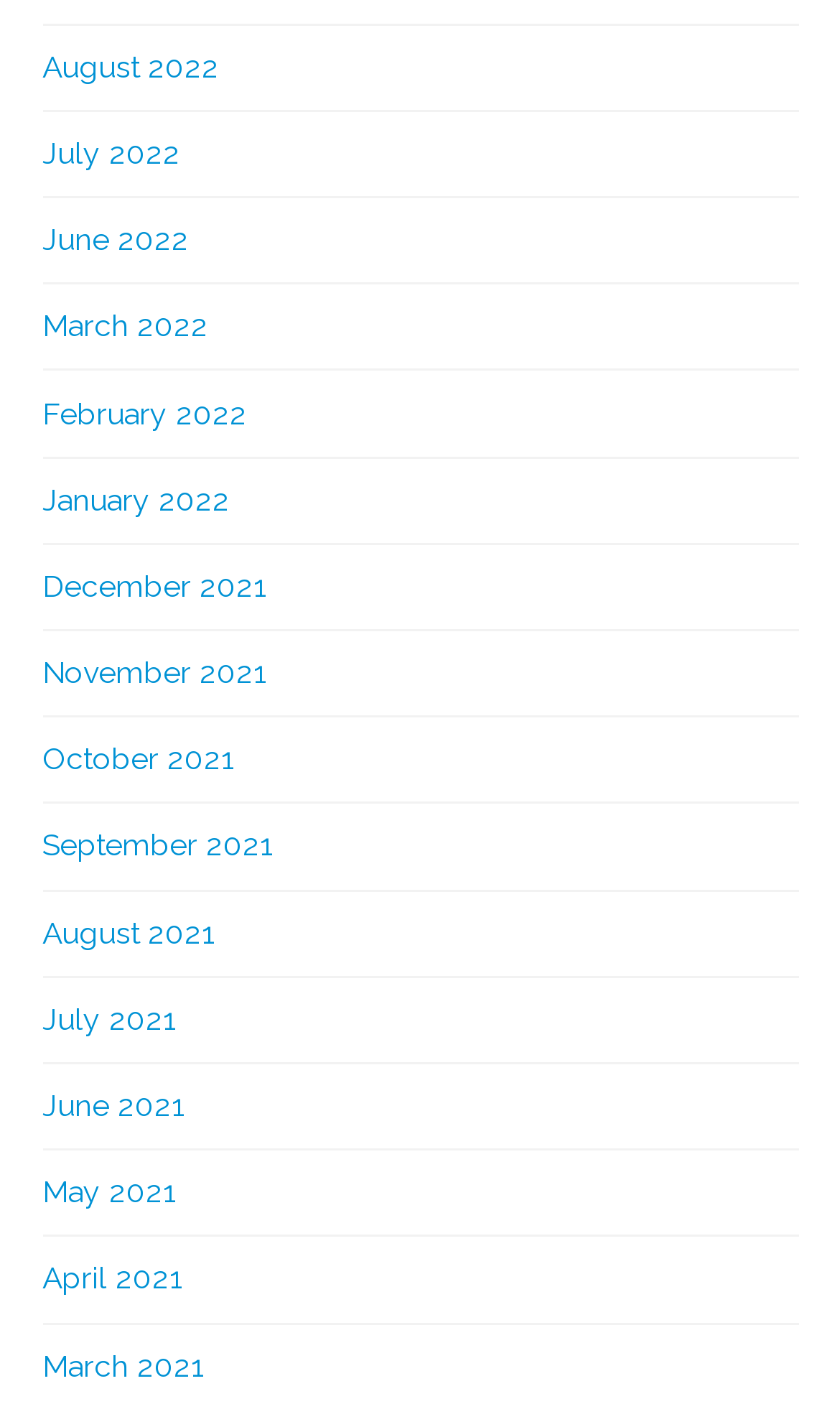Indicate the bounding box coordinates of the clickable region to achieve the following instruction: "access March 2022."

[0.05, 0.22, 0.247, 0.245]